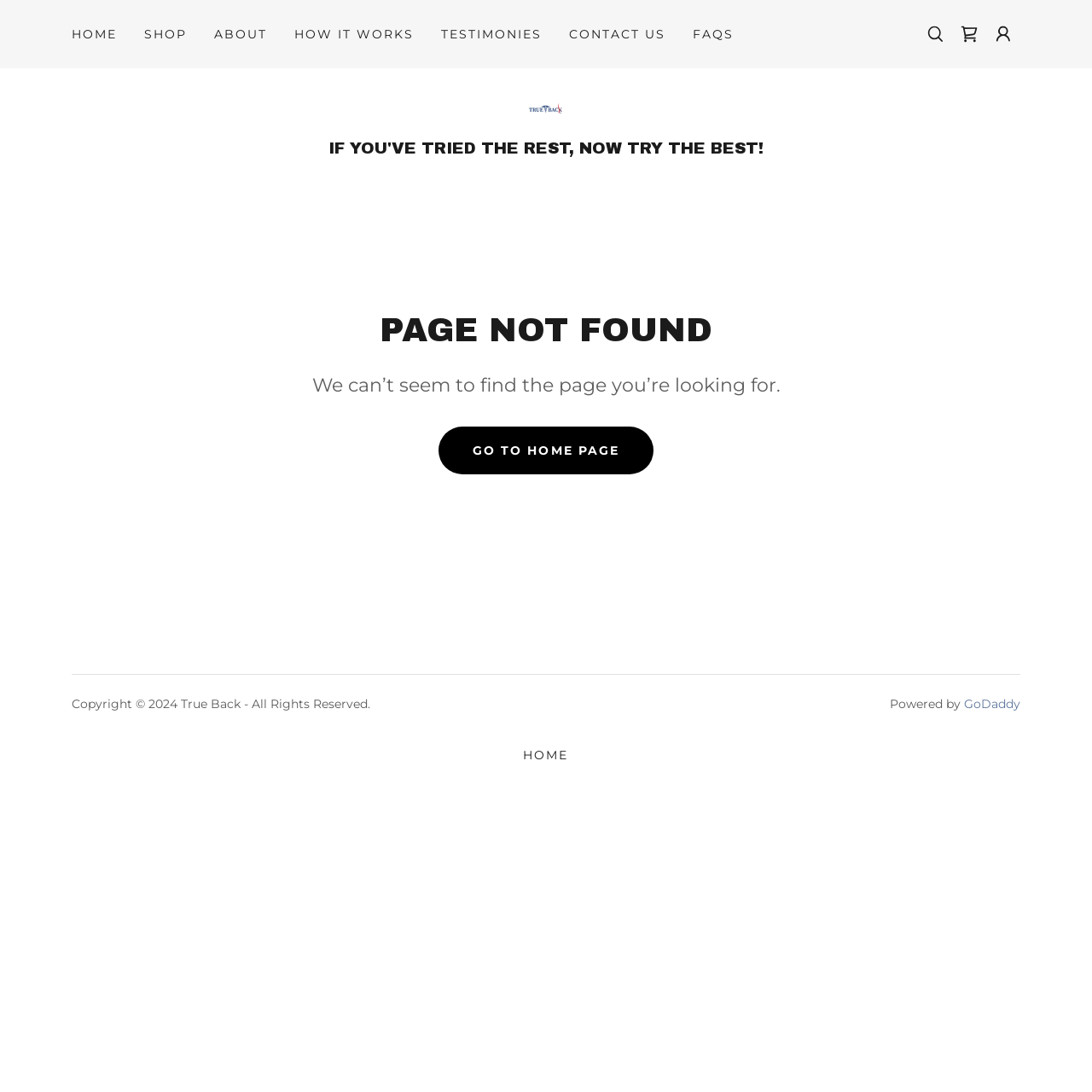Explain the webpage's design and content in an elaborate manner.

The webpage appears to be a 404 error page for a website called "True Back". At the top, there is a navigation menu with 7 links: "HOME", "SHOP", "ABOUT", "HOW IT WORKS", "TESTIMONIES", "CONTACT US", and "FAQS". To the right of the navigation menu, there is a shopping cart icon and a button that seems to be a menu toggle.

Below the navigation menu, there is a large heading that reads "IF YOU'VE TRIED THE REST, NOW TRY THE BEST!". However, this heading seems out of place on a 404 error page.

The main content of the page is a heading that reads "PAGE NOT FOUND" and a paragraph of text that says "We can’t seem to find the page you’re looking for." Below this, there is a link to "GO TO HOME PAGE".

At the bottom of the page, there is a footer section with copyright information and a mention of the website being "Powered by GoDaddy". There is also a link to GoDaddy's website.